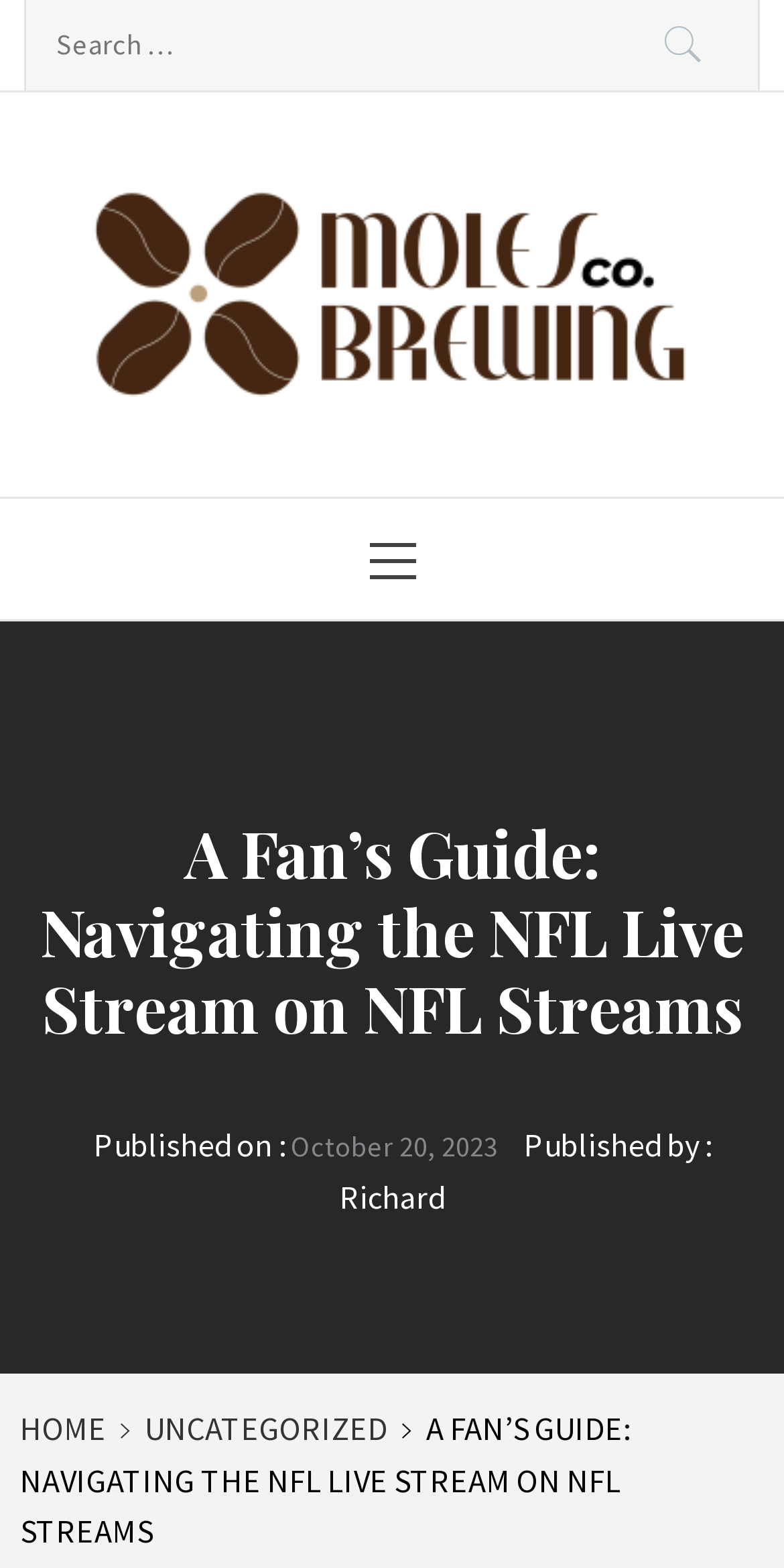Using the information in the image, could you please answer the following question in detail:
What is the purpose of the search box?

I inferred the purpose of the search box by looking at the text 'Search for:' next to the search box and the button with the text 'Search', which suggests that users can input keywords to search for content on the website.